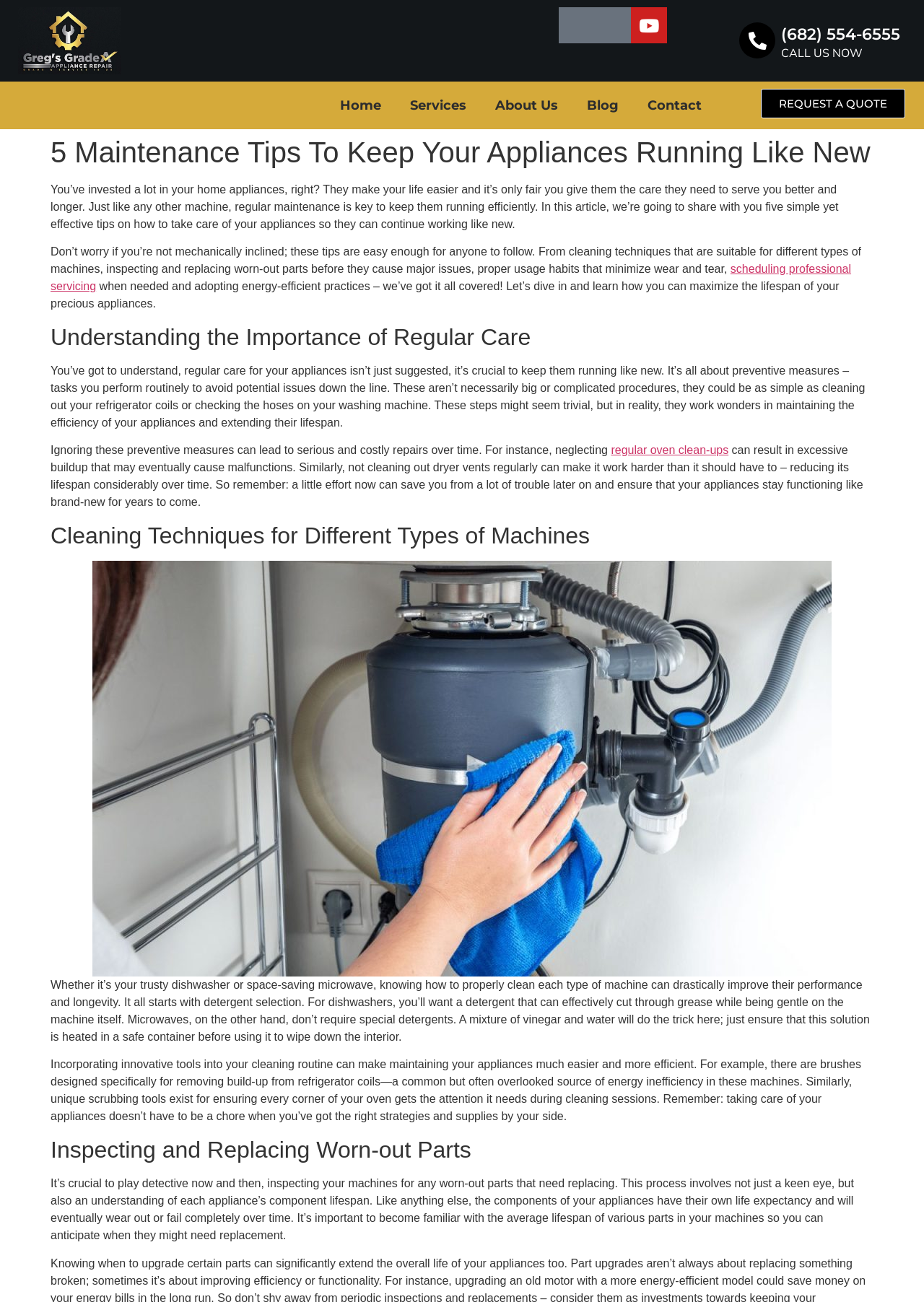Please answer the following question using a single word or phrase: Why is it important to inspect appliances for worn-out parts?

To anticipate replacement needs